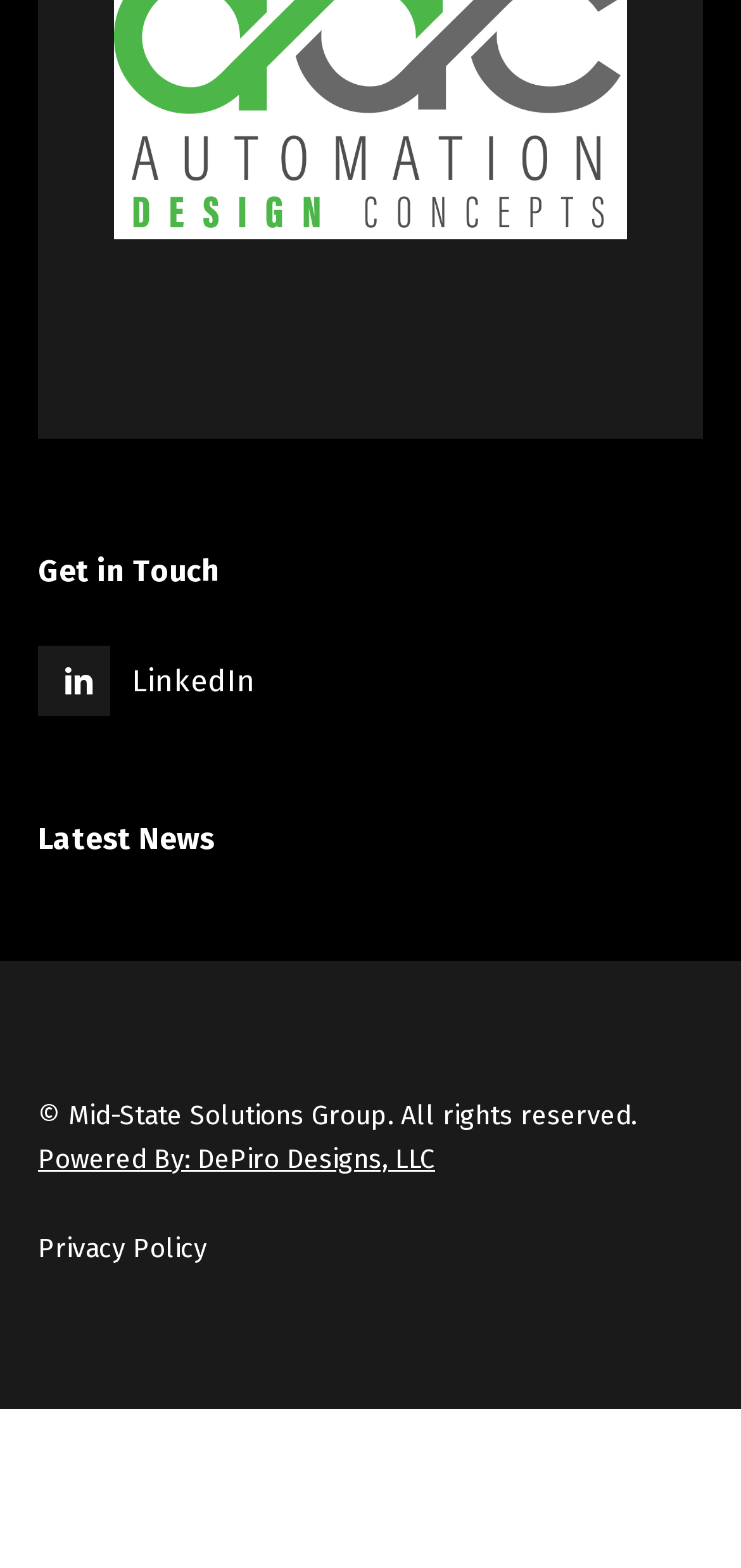Specify the bounding box coordinates (top-left x, top-left y, bottom-right x, bottom-right y) of the UI element in the screenshot that matches this description: LinkedIn

[0.051, 0.412, 0.37, 0.457]